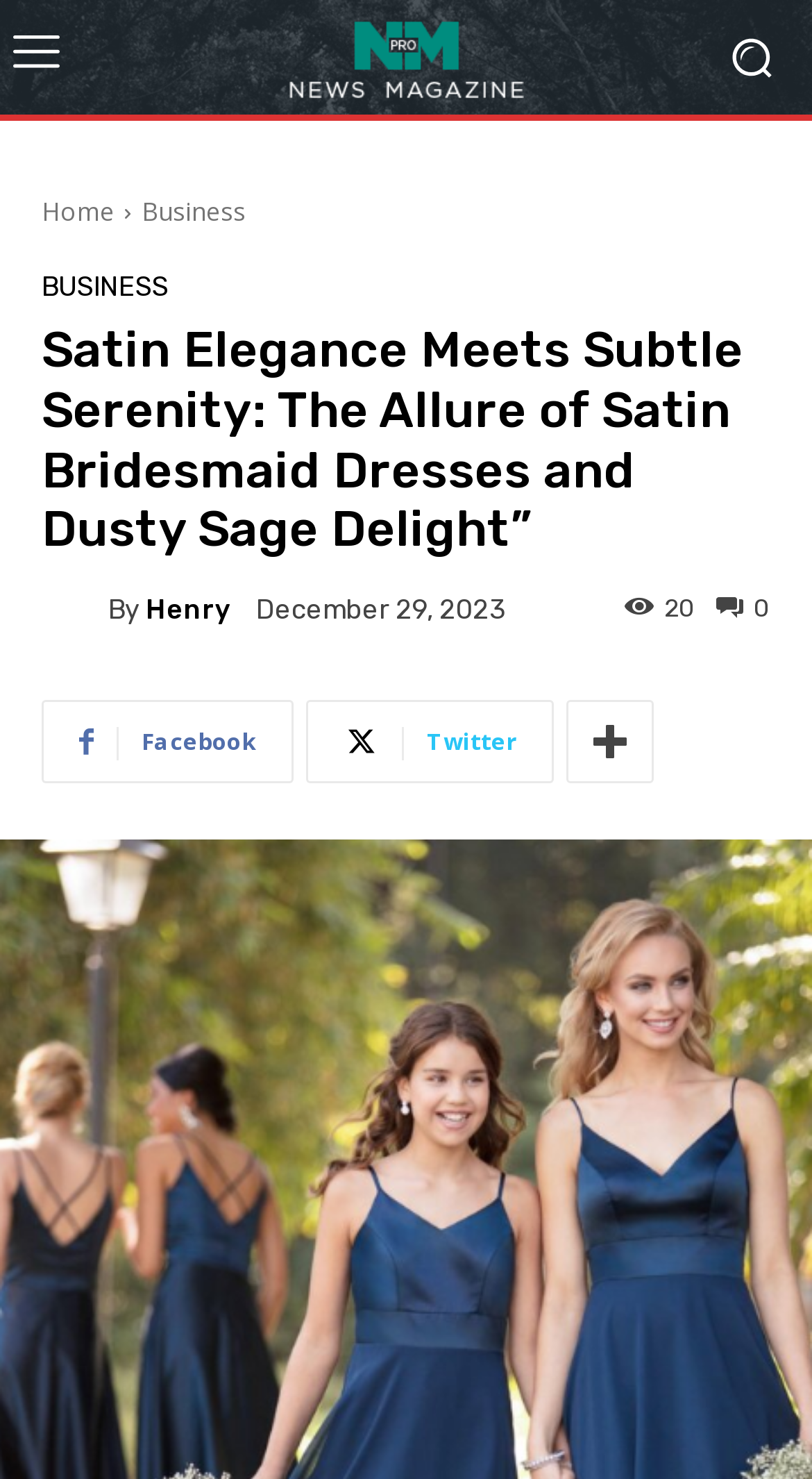How many navigation links are there?
Answer the question with a single word or phrase, referring to the image.

3